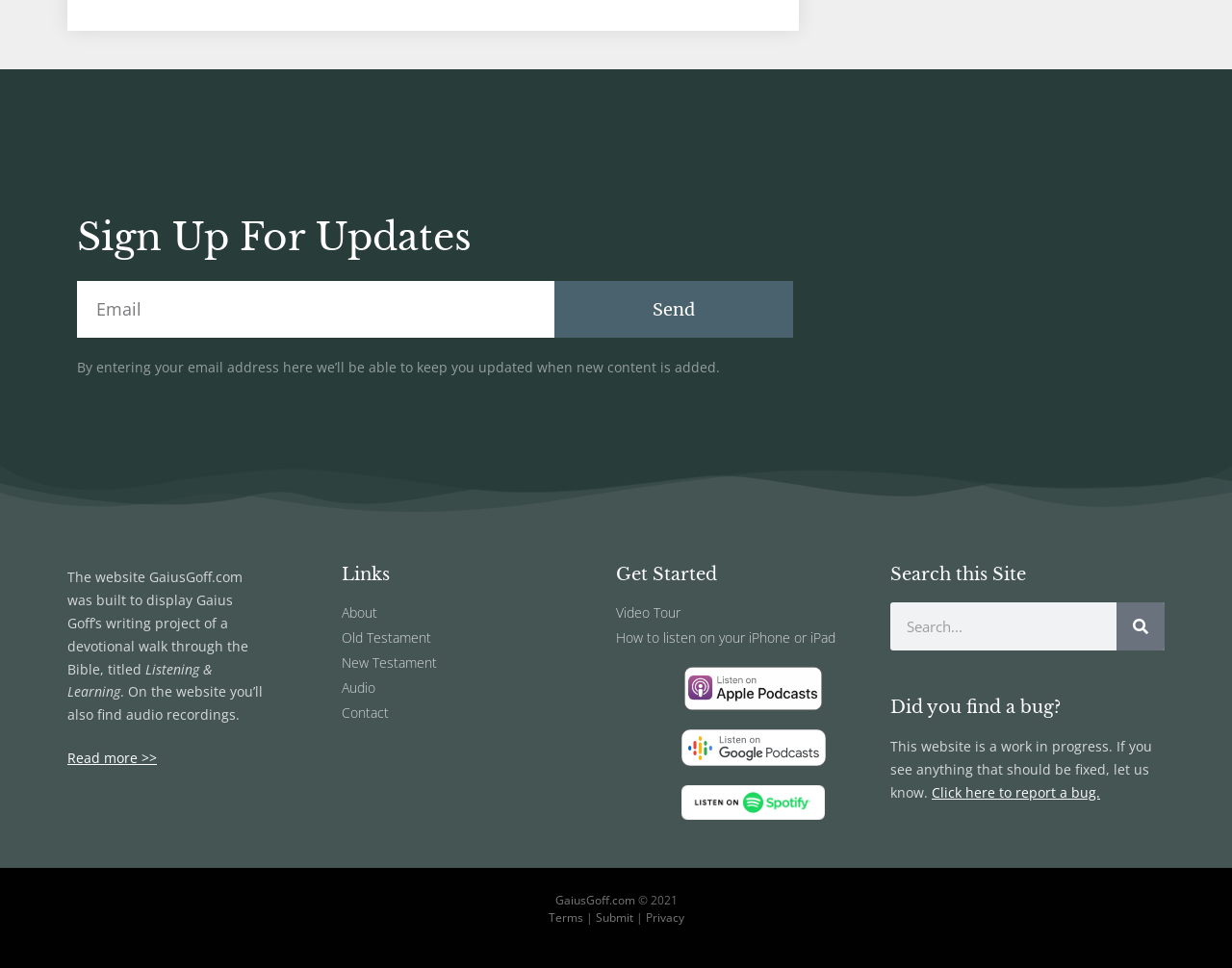Provide the bounding box coordinates of the HTML element this sentence describes: "parent_node: Email name="form_fields[email]" placeholder="Email"". The bounding box coordinates consist of four float numbers between 0 and 1, i.e., [left, top, right, bottom].

[0.062, 0.291, 0.45, 0.349]